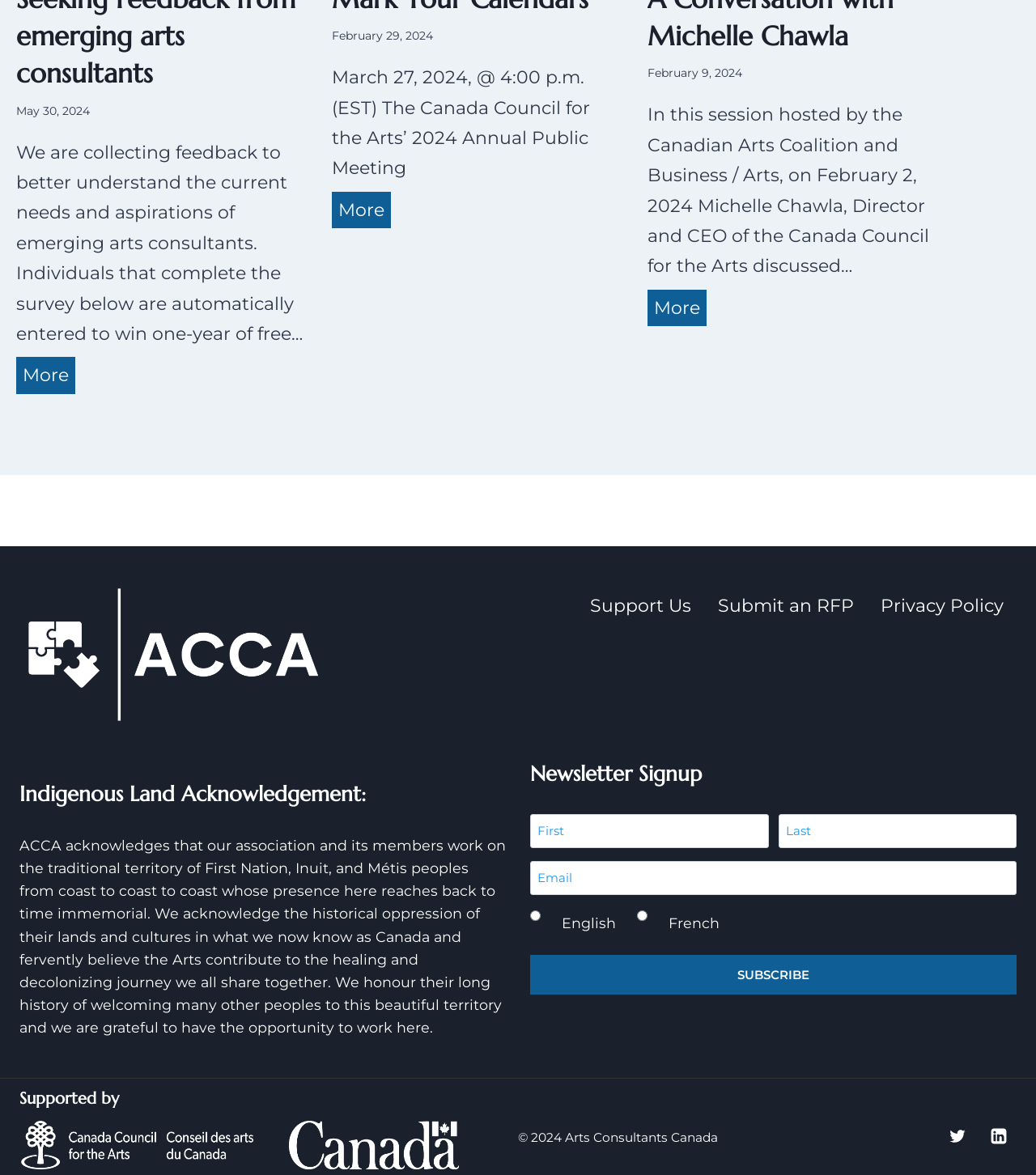What is the date of the Canada Council for the Arts’ 2024 Annual Public Meeting?
From the image, provide a succinct answer in one word or a short phrase.

March 27, 2024